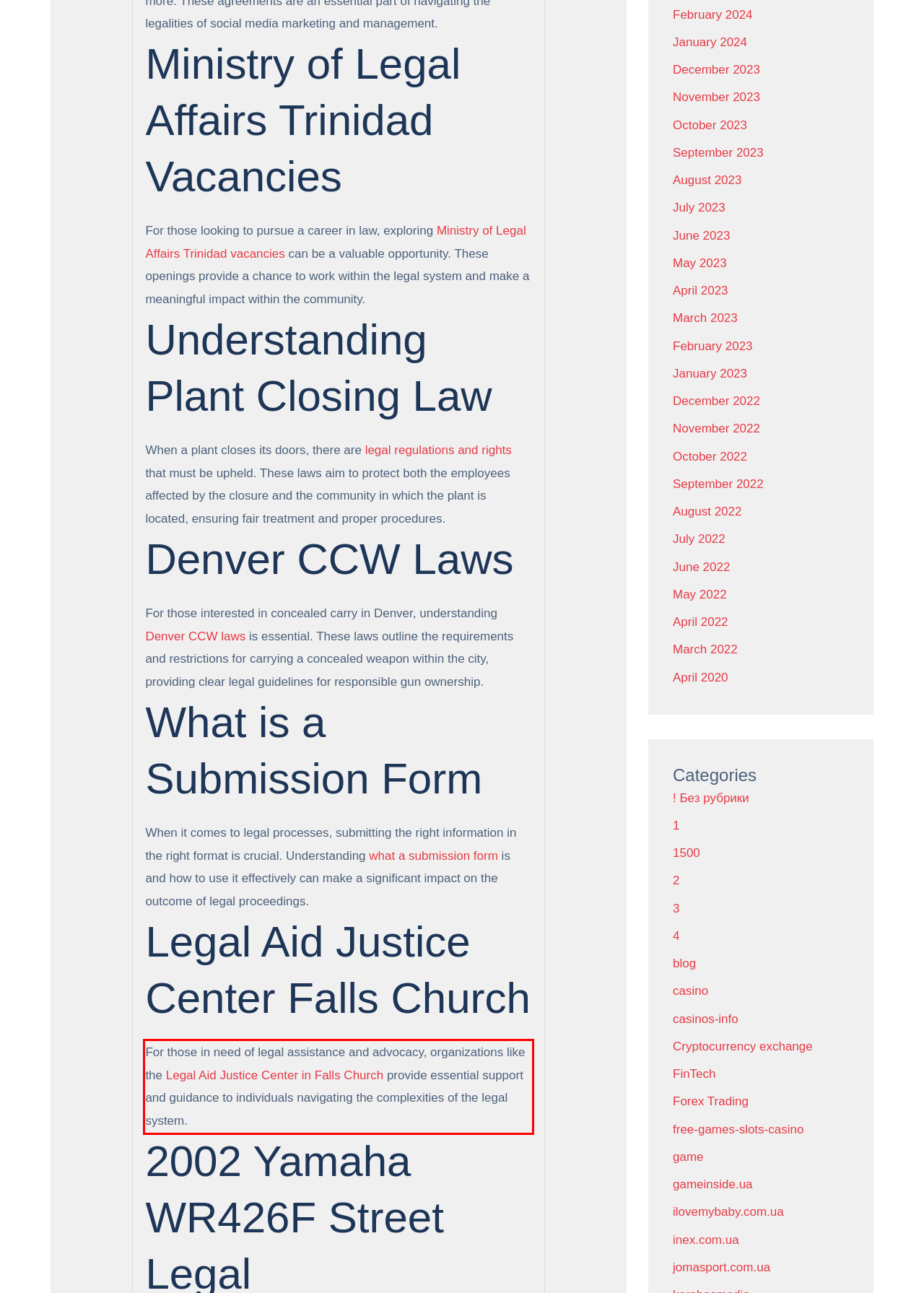Please analyze the provided webpage screenshot and perform OCR to extract the text content from the red rectangle bounding box.

For those in need of legal assistance and advocacy, organizations like the Legal Aid Justice Center in Falls Church provide essential support and guidance to individuals navigating the complexities of the legal system.